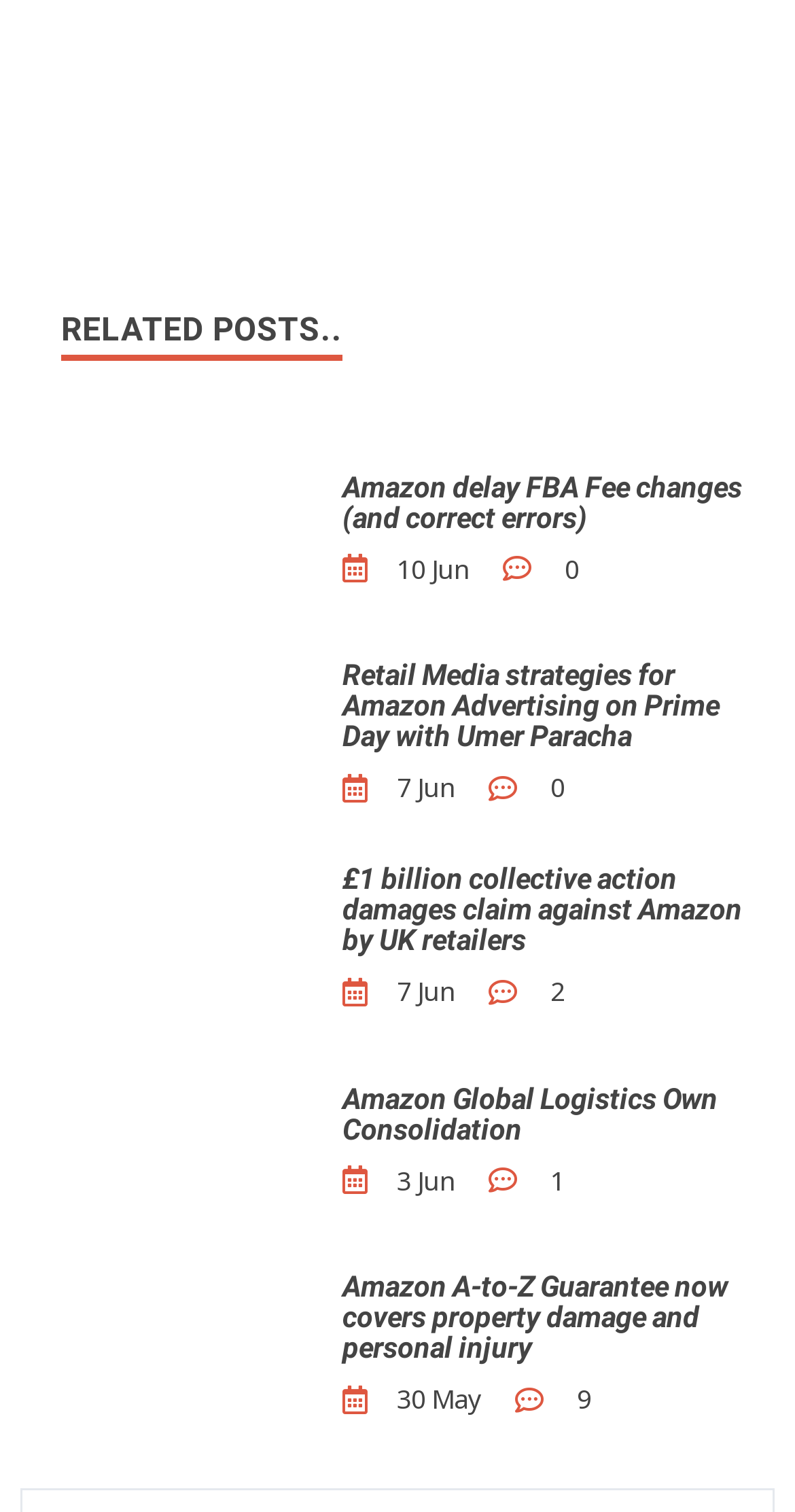What is the date of the fifth post?
Kindly give a detailed and elaborate answer to the question.

The fifth post has a StaticText element with the text '3 Jun', which indicates the date of the post.